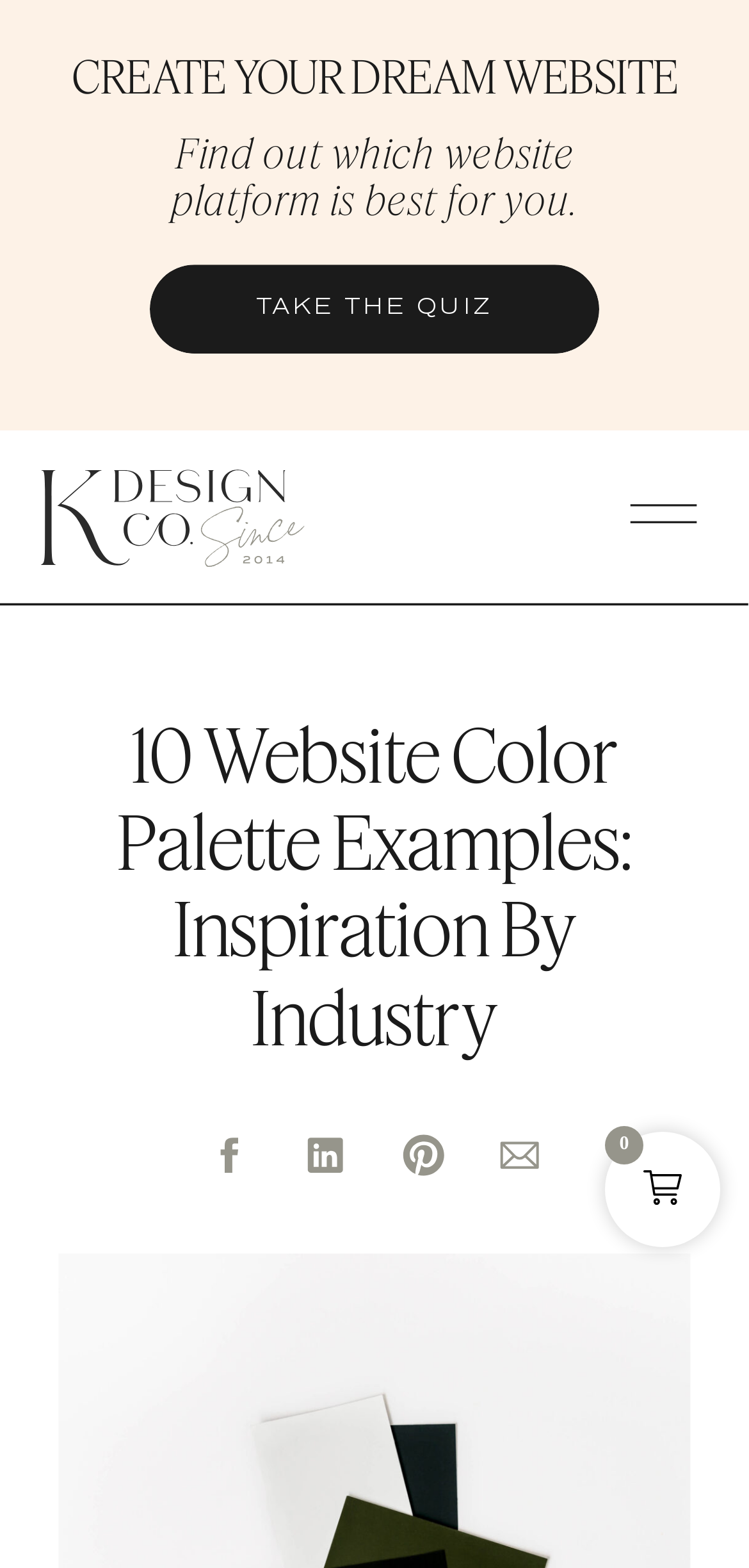What is the vertical position of the '10 Website Color Palette Examples' heading?
Please give a detailed and thorough answer to the question, covering all relevant points.

By comparing the y1 and y2 coordinates of the heading element at [0.078, 0.453, 0.922, 0.675], I determined that it is located in the middle of the webpage vertically.